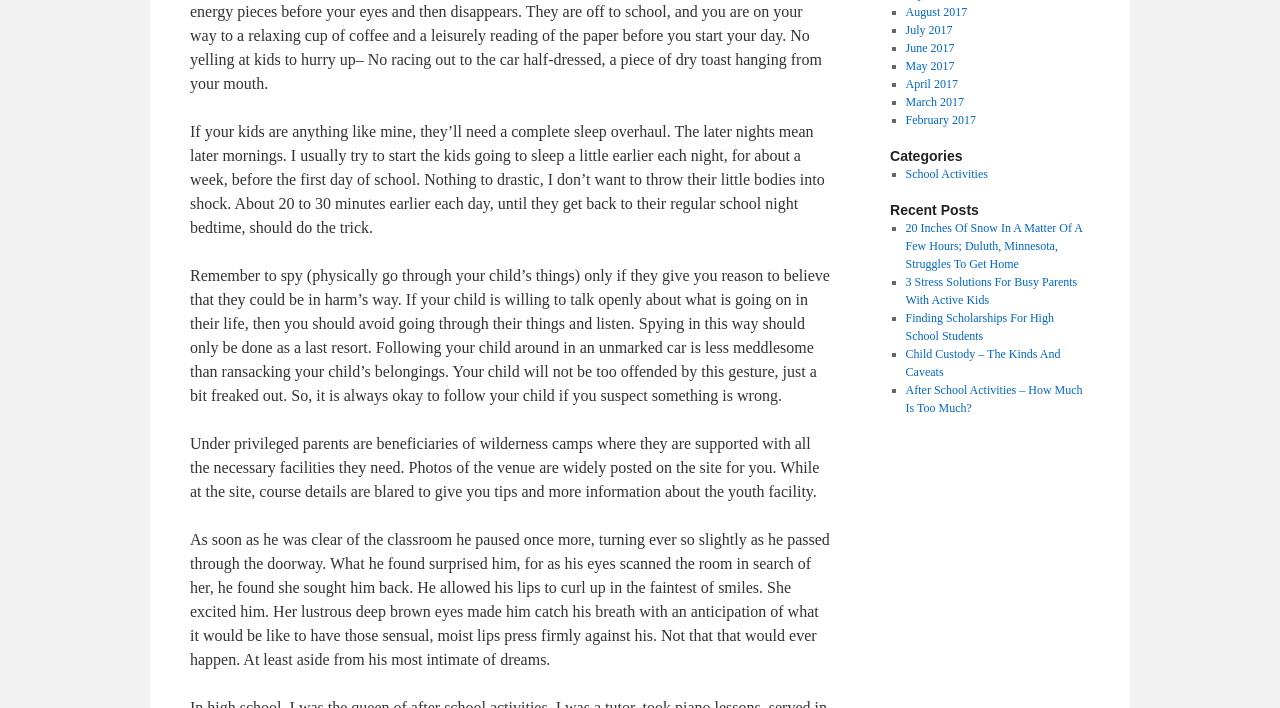Identify the bounding box for the UI element specified in this description: "August 2017". The coordinates must be four float numbers between 0 and 1, formatted as [left, top, right, bottom].

[0.707, 0.007, 0.756, 0.027]